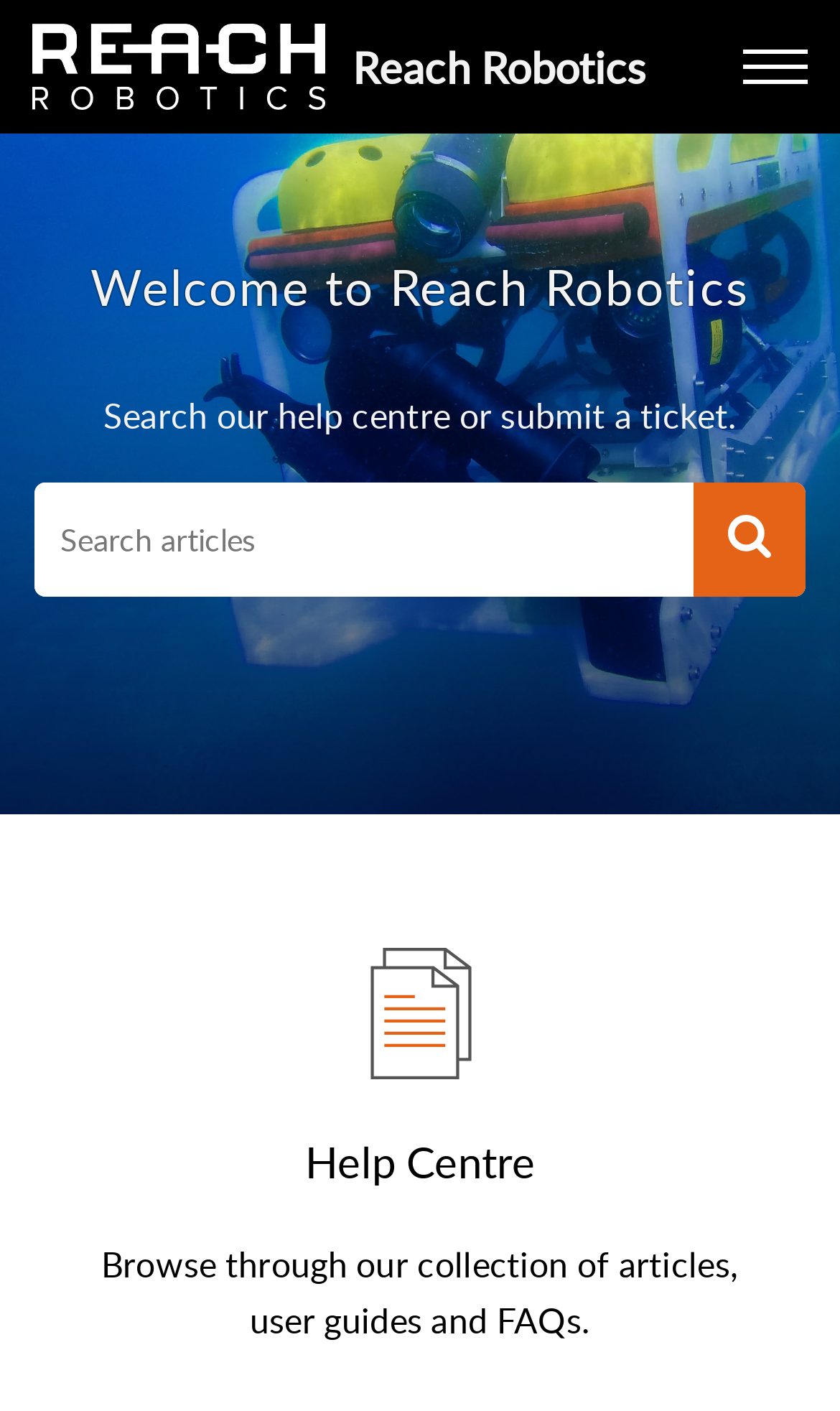What is the name of the section below the search bar?
Answer the question with just one word or phrase using the image.

Help Centre